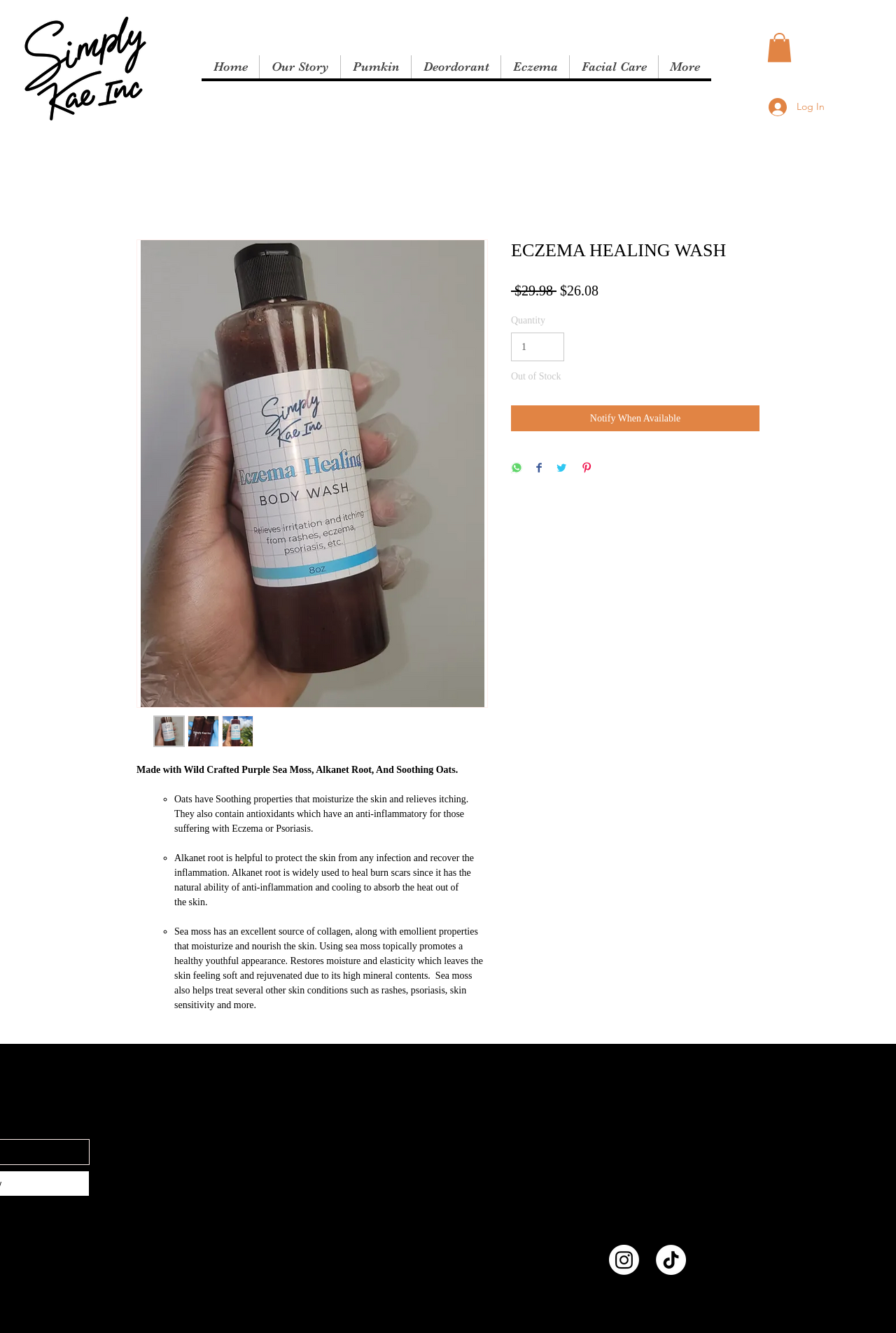Respond to the following query with just one word or a short phrase: 
What is the name of the product?

ECZEMA HEALING WASH